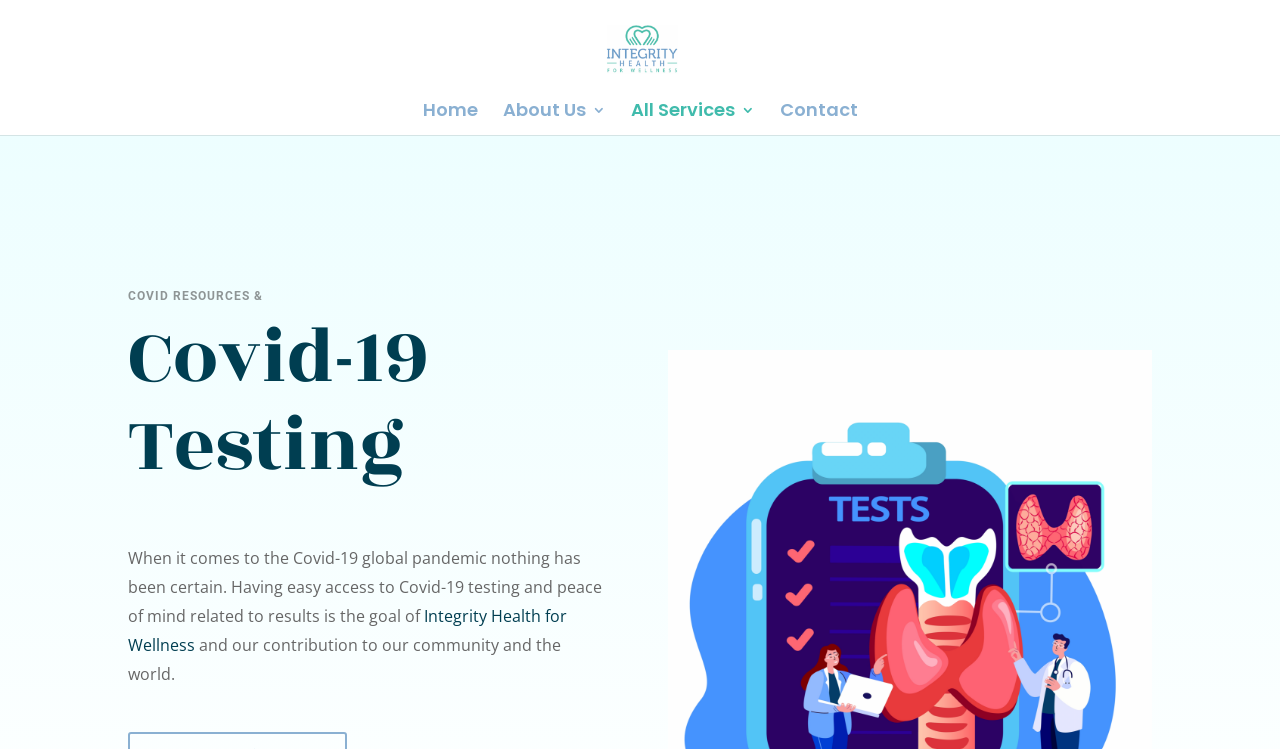Describe all the key features and sections of the webpage thoroughly.

The webpage is about Covid-19 testing in Charlotte, NC, provided by Integrity Health for Wellness. At the top, there is a logo of Integrity Health for Wellness, accompanied by a link to the organization's homepage. Below the logo, there is a navigation menu with four links: Home, About Us, All Services, and Contact.

Further down, there is a section dedicated to Covid-19 resources, with a heading "COVID RESOURCES &" followed by a subheading "Covid-19 Testing". Below these headings, there is a paragraph of text that discusses the importance of easy access to Covid-19 testing and peace of mind related to results. This paragraph is divided into three parts, with a link to Integrity Health for Wellness in the middle part. The text explains that the organization aims to contribute to the community and the world through its services.

Overall, the webpage has a simple and organized layout, with clear headings and concise text that effectively communicates the organization's mission and services related to Covid-19 testing.